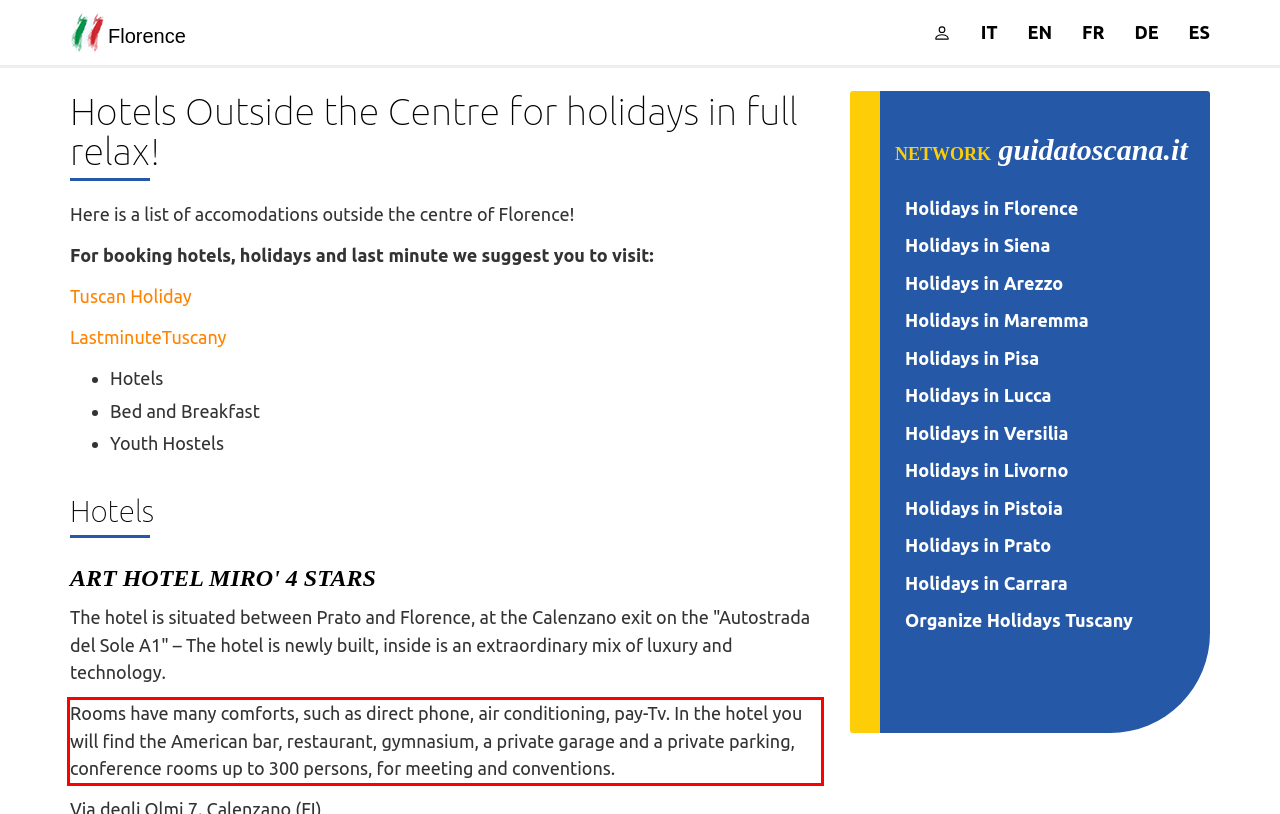Identify the red bounding box in the webpage screenshot and perform OCR to generate the text content enclosed.

Rooms have many comforts, such as direct phone, air conditioning, pay-Tv. In the hotel you will find the American bar, restaurant, gymnasium, a private garage and a private parking, conference rooms up to 300 persons, for meeting and conventions.